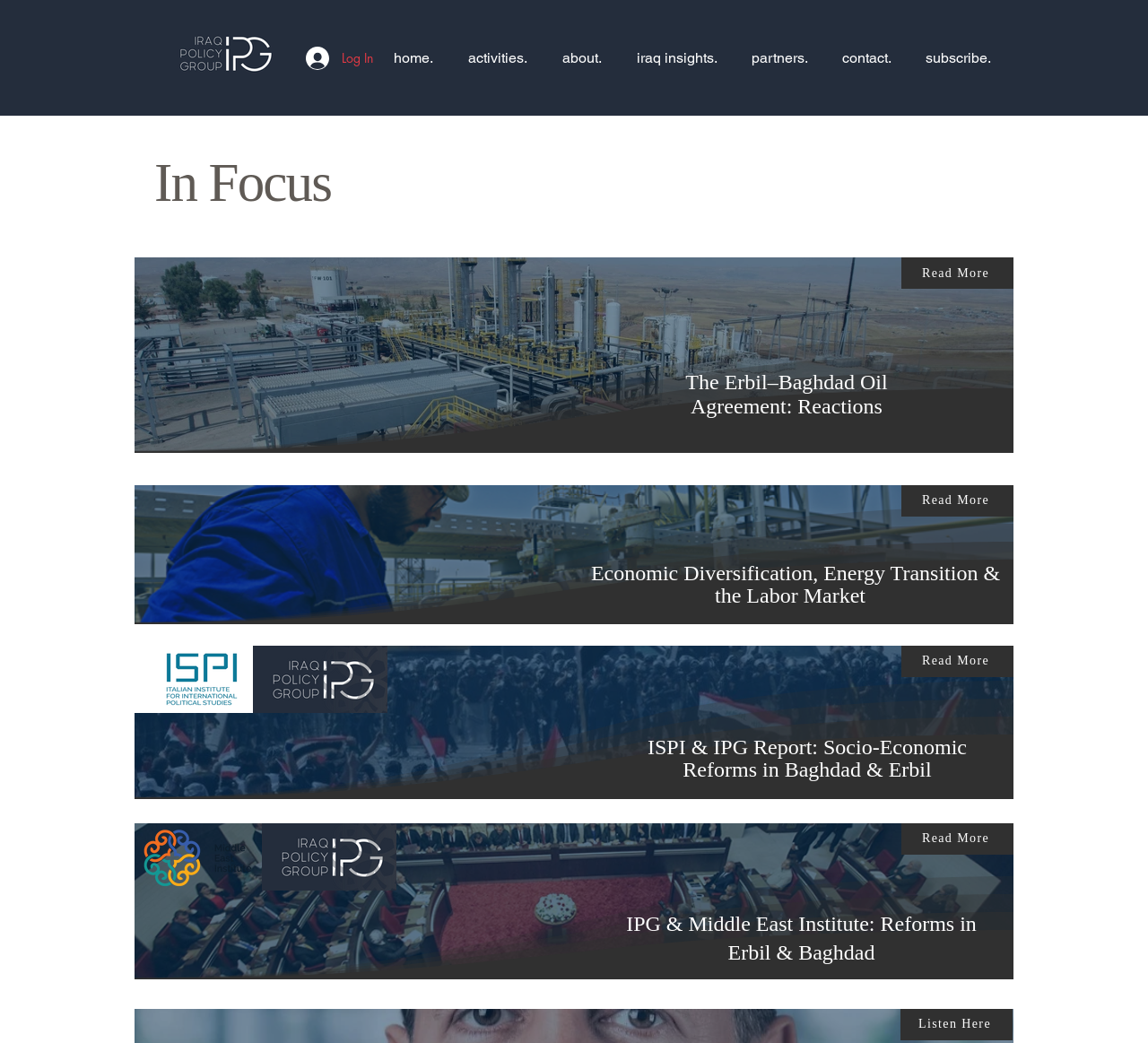What is the first link in the navigation menu?
Answer the question based on the image using a single word or a brief phrase.

home